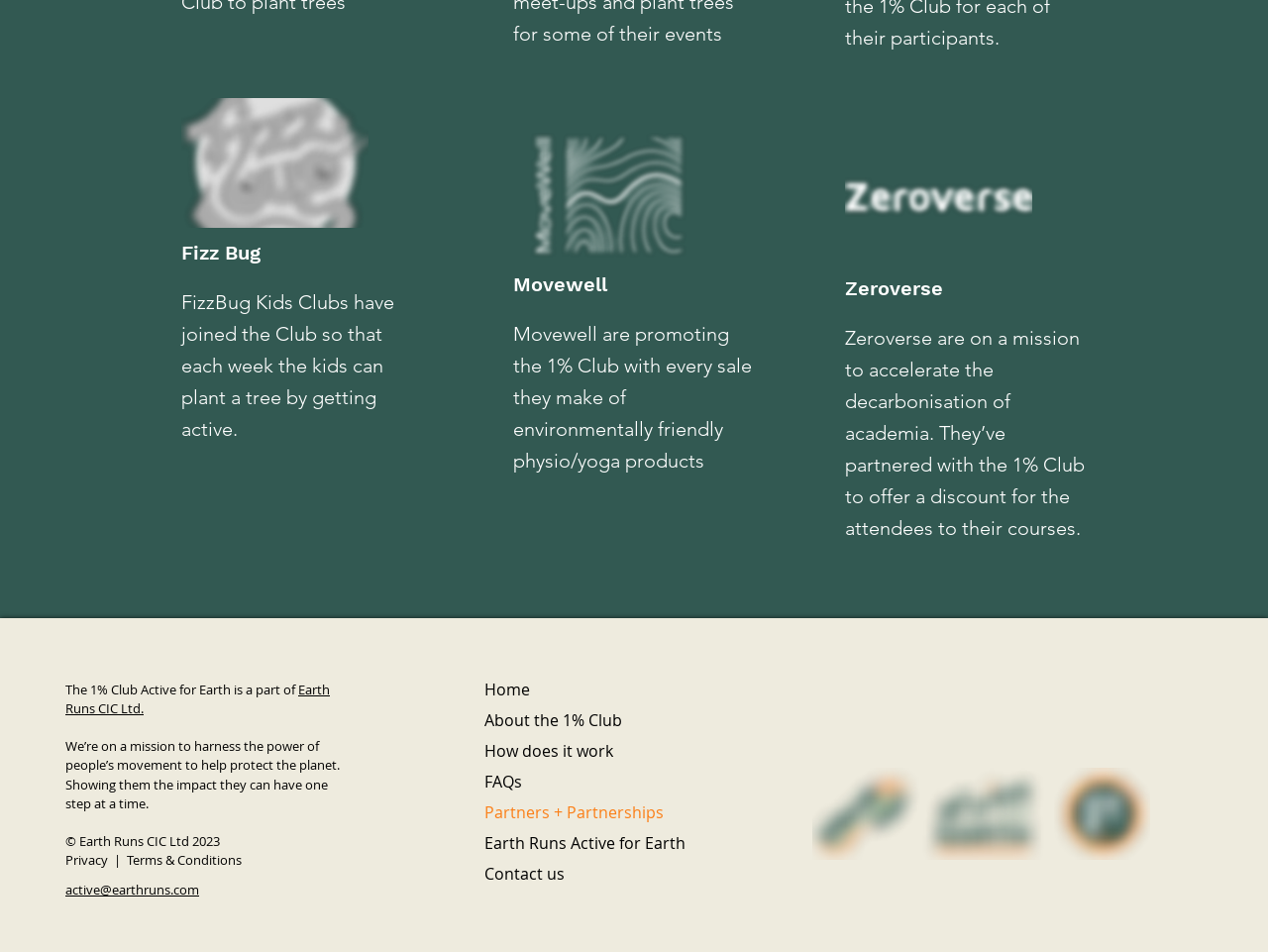Who is promoting the 1% Club?
Analyze the screenshot and provide a detailed answer to the question.

Movewell is promoting the 1% Club, as mentioned in the StaticText element, with every sale they make of environmentally friendly physio/yoga products.